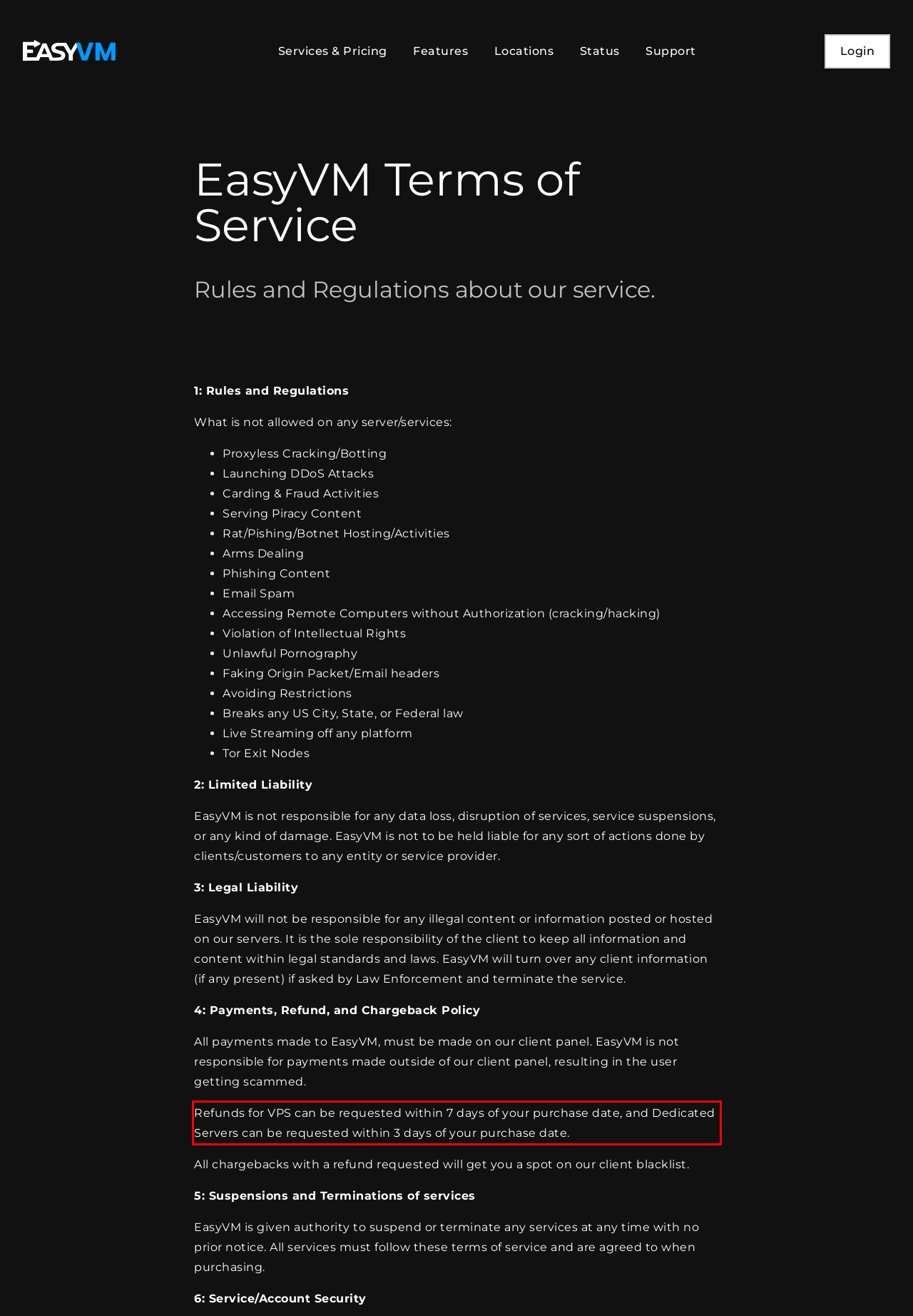Please identify and extract the text from the UI element that is surrounded by a red bounding box in the provided webpage screenshot.

Refunds for VPS can be requested within 7 days of your purchase date, and Dedicated Servers can be requested within 3 days of your purchase date.